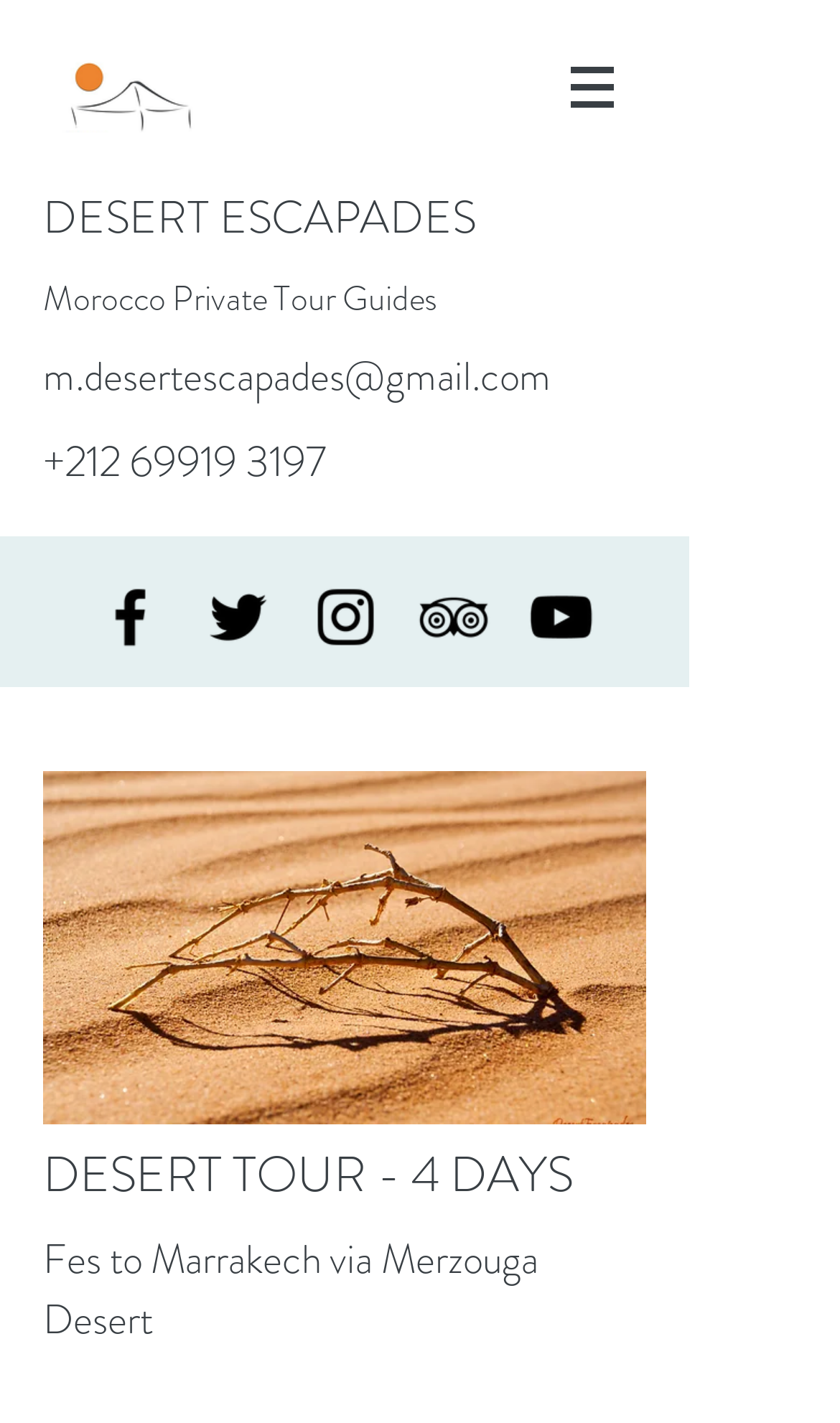Given the description: "aria-label="instagram"", determine the bounding box coordinates of the UI element. The coordinates should be formatted as four float numbers between 0 and 1, [left, top, right, bottom].

[0.367, 0.407, 0.456, 0.46]